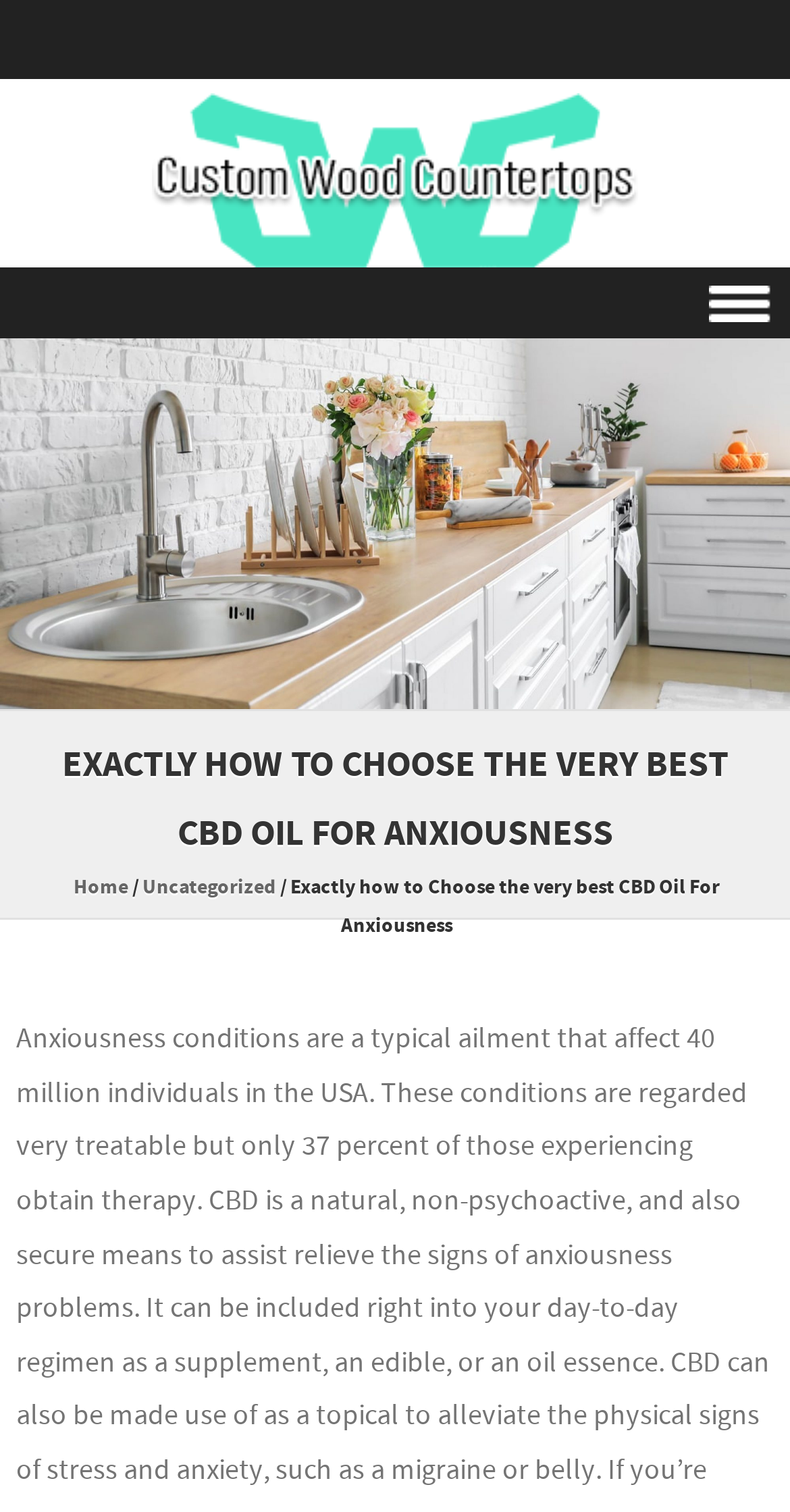Answer with a single word or phrase: 
How many links are in the menu?

1